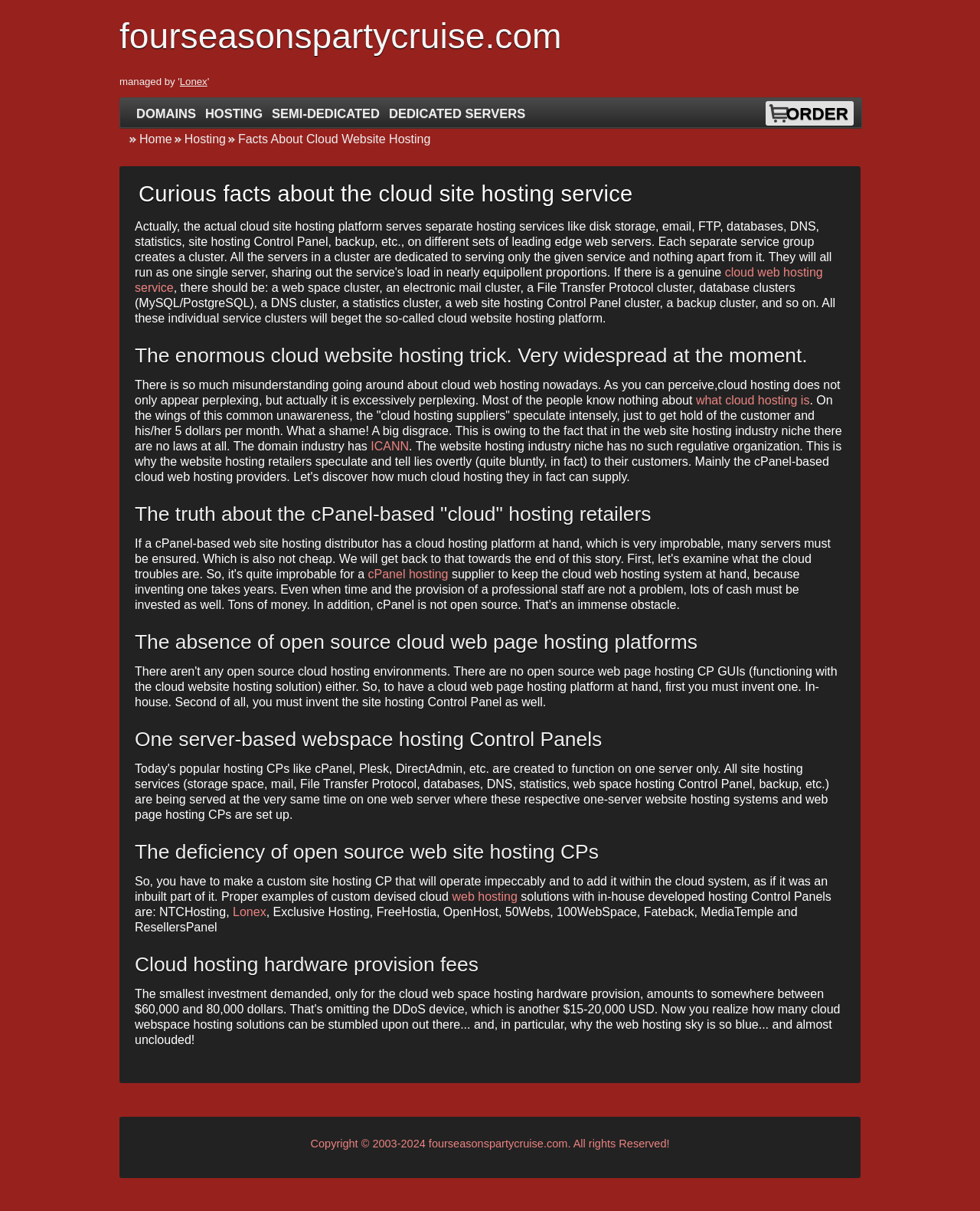Locate the bounding box coordinates of the area where you should click to accomplish the instruction: "Visit the 'ORDER' page".

[0.798, 0.083, 0.87, 0.105]